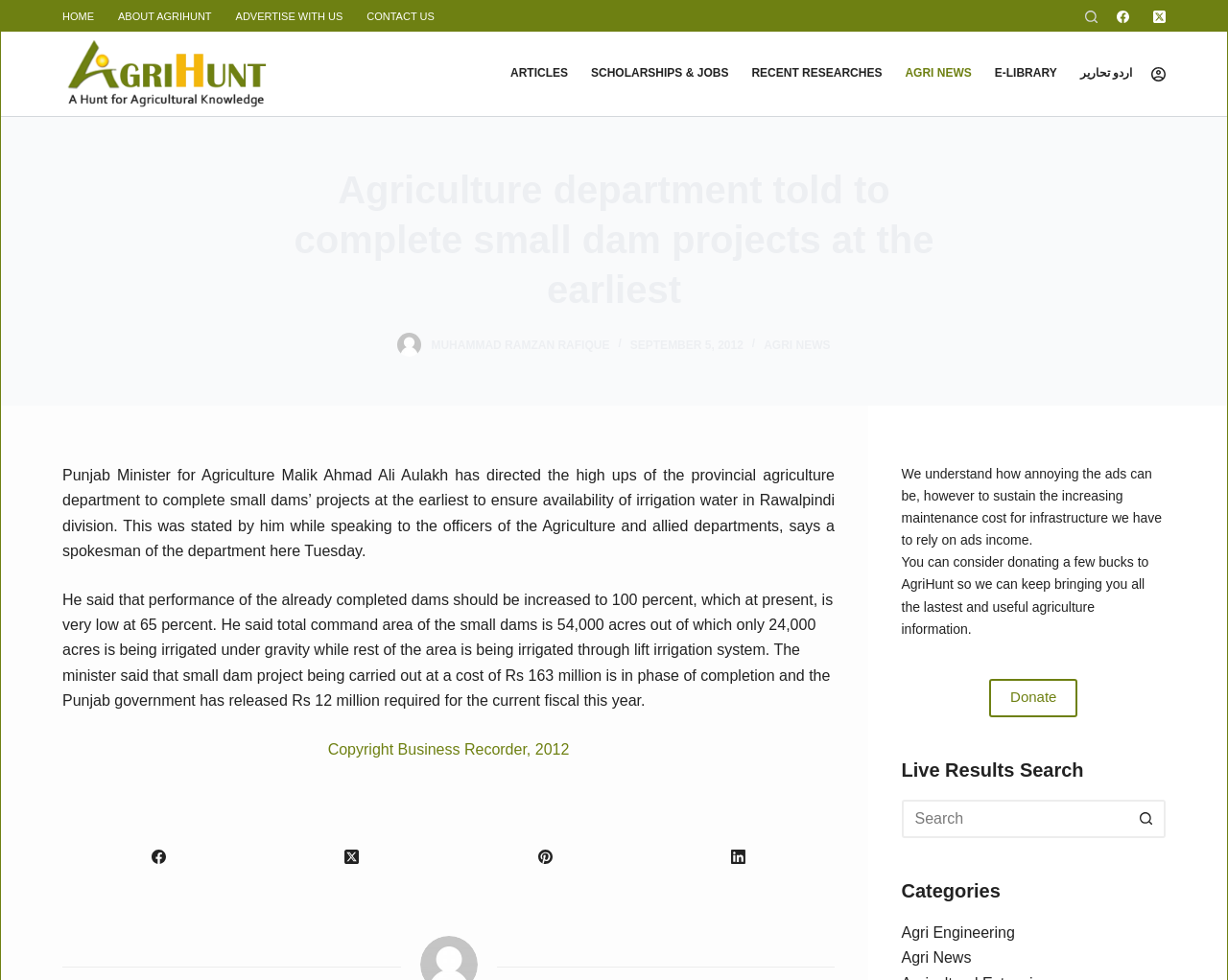Construct a thorough caption encompassing all aspects of the webpage.

The webpage is about AgriHunt, a platform for agricultural knowledge. At the top, there is a header menu with links to "HOME", "ABOUT AGRIHUNT", "ADVERTISE WITH US", and "CONTACT US". Next to the header menu, there is a search button and social media links to Facebook, Twitter, and others.

Below the header, there is a large banner with the title "Agriculture department told to complete small dam projects at the earliest" and an image of AgriHunt's logo. Under the banner, there is a navigation menu with links to "ARTICLES", "SCHOLARSHIPS & JOBS", "RECENT RESEARCHES", "AGRI NEWS", "E-LIBRARY", and "اردو تحاریر" (Urdu writings).

The main content of the webpage is an article about the Punjab Minister for Agriculture directing the provincial agriculture department to complete small dam projects. The article is divided into several paragraphs, with a heading and a byline "MUHAMMAD RAMZAN RAFIQUE". There is also a timestamp "SEPTEMBER 5, 2012" and a category label "AGRI NEWS".

At the bottom of the article, there are links to "Copyright Business Recorder, 2012" and social media sharing buttons. There is also a notice about ads and an option to donate to AgriHunt.

On the right side of the webpage, there is a section with a heading "Live Results Search" and a search box with a button. Below the search box, there is a list of categories with links to "Agri Engineering" and "Agri News".